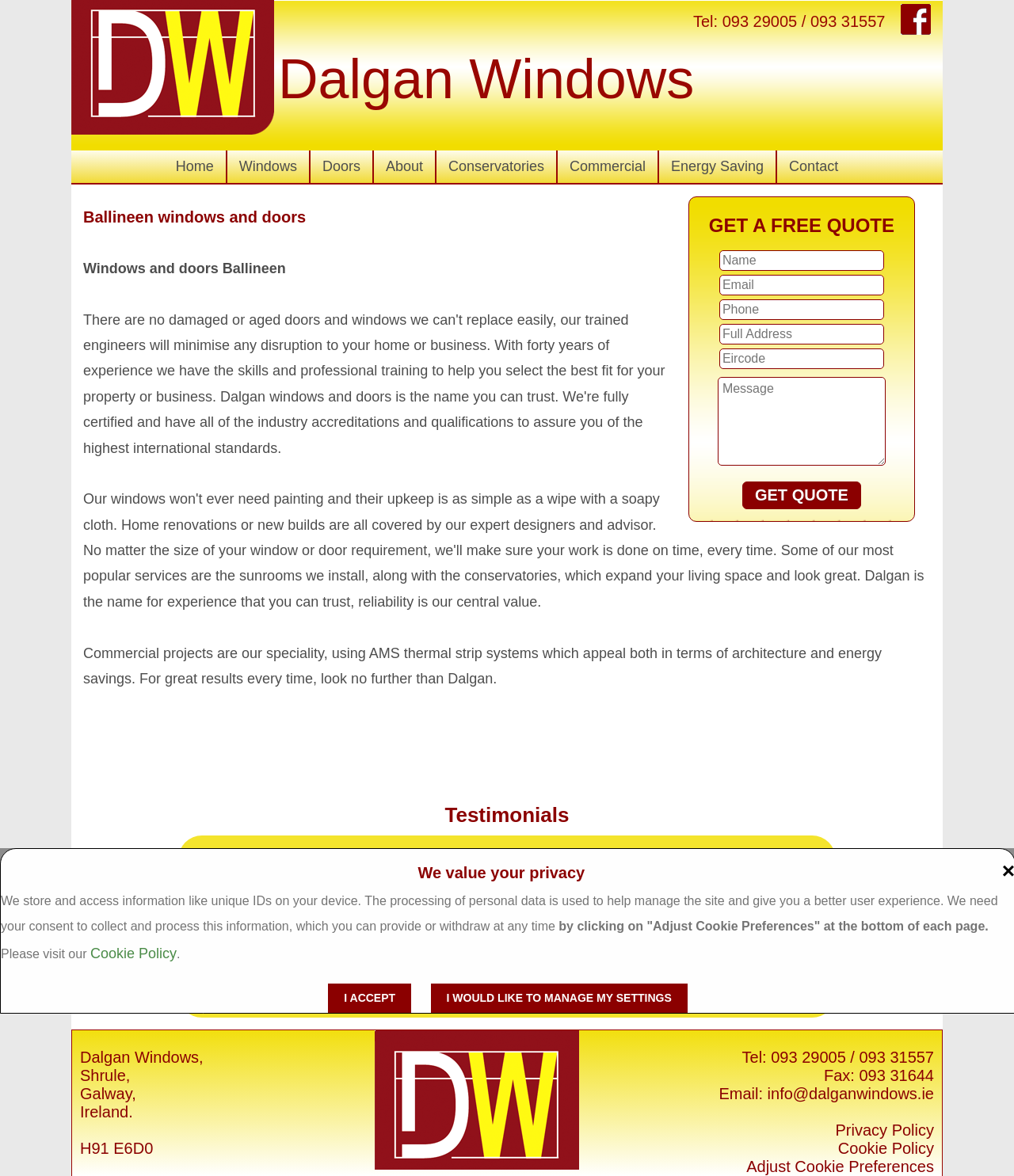Describe all visible elements and their arrangement on the webpage.

This webpage is about Dalgan Windows and Doors, a company that supplies professional doors and windows in Ballineen, Ireland. At the top of the page, there is a banner with a brief introduction to the company and its services. Below the banner, there are two images, one of which is a Facebook icon.

On the top-right corner, there is a section with contact information, including a phone number and a call-to-action button to get a free quote. Next to it, there is a navigation menu with links to different sections of the website, such as Home, Windows, Doors, About, Conservatories, Commercial, Energy Saving, and Contact.

Below the navigation menu, there is a heading that reads "Ballineen windows and doors" followed by a brief description of the company's services. There is also a section that highlights the company's expertise in commercial projects, using AMS thermal strip systems.

Further down the page, there is a section dedicated to testimonials, with an image and a quote from a satisfied customer, John Cuddy. The company's address and contact information are listed at the bottom of the page, along with links to the company's privacy and cookie policies.

On the bottom-right corner, there is a notification about the use of cookies on the website, with options to accept or manage cookie settings. Overall, the webpage is well-organized and easy to navigate, with clear headings and concise text that effectively communicates the company's services and values.